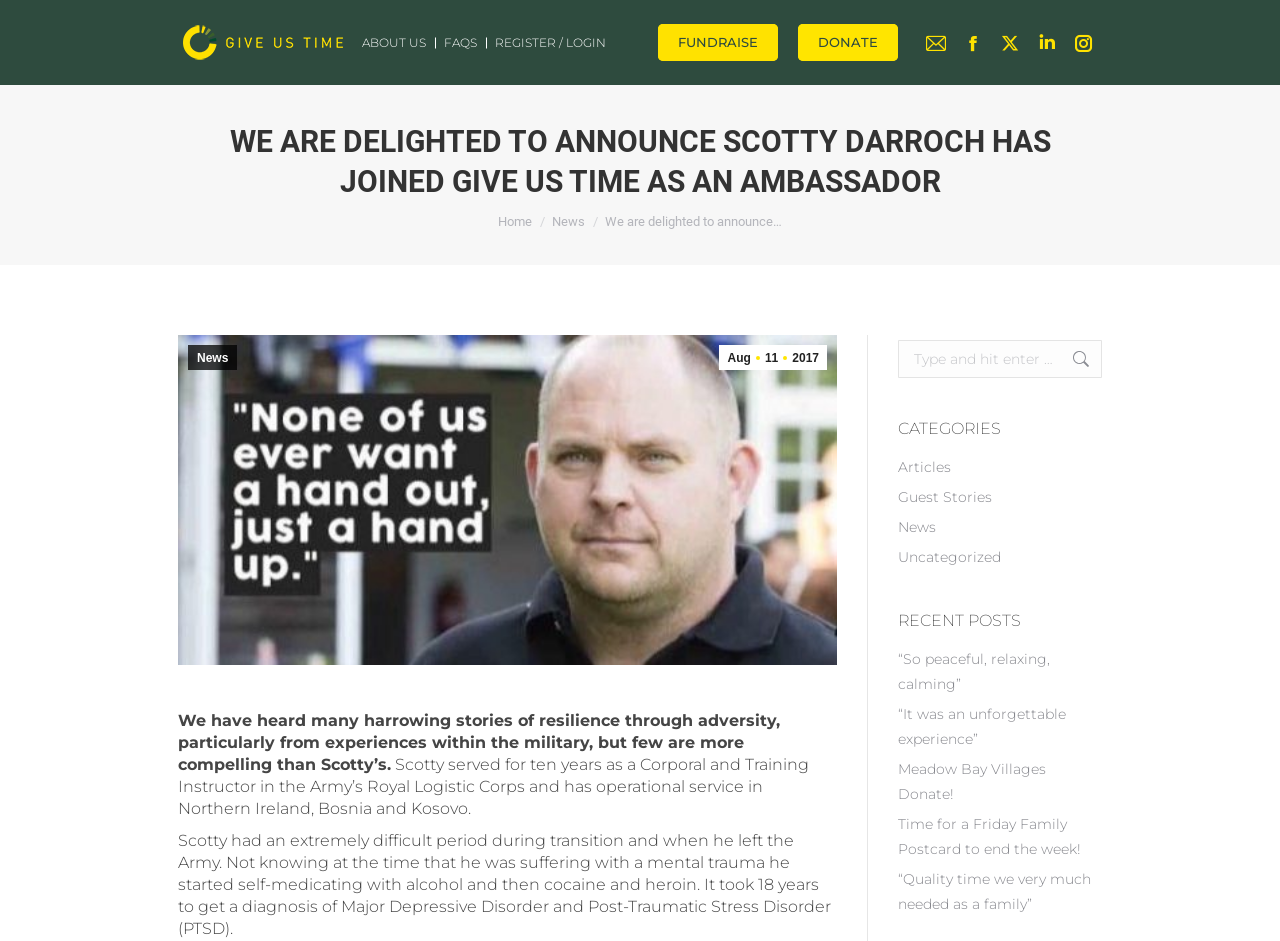What is the name of the organization?
Refer to the image and provide a concise answer in one word or phrase.

Give Us Time